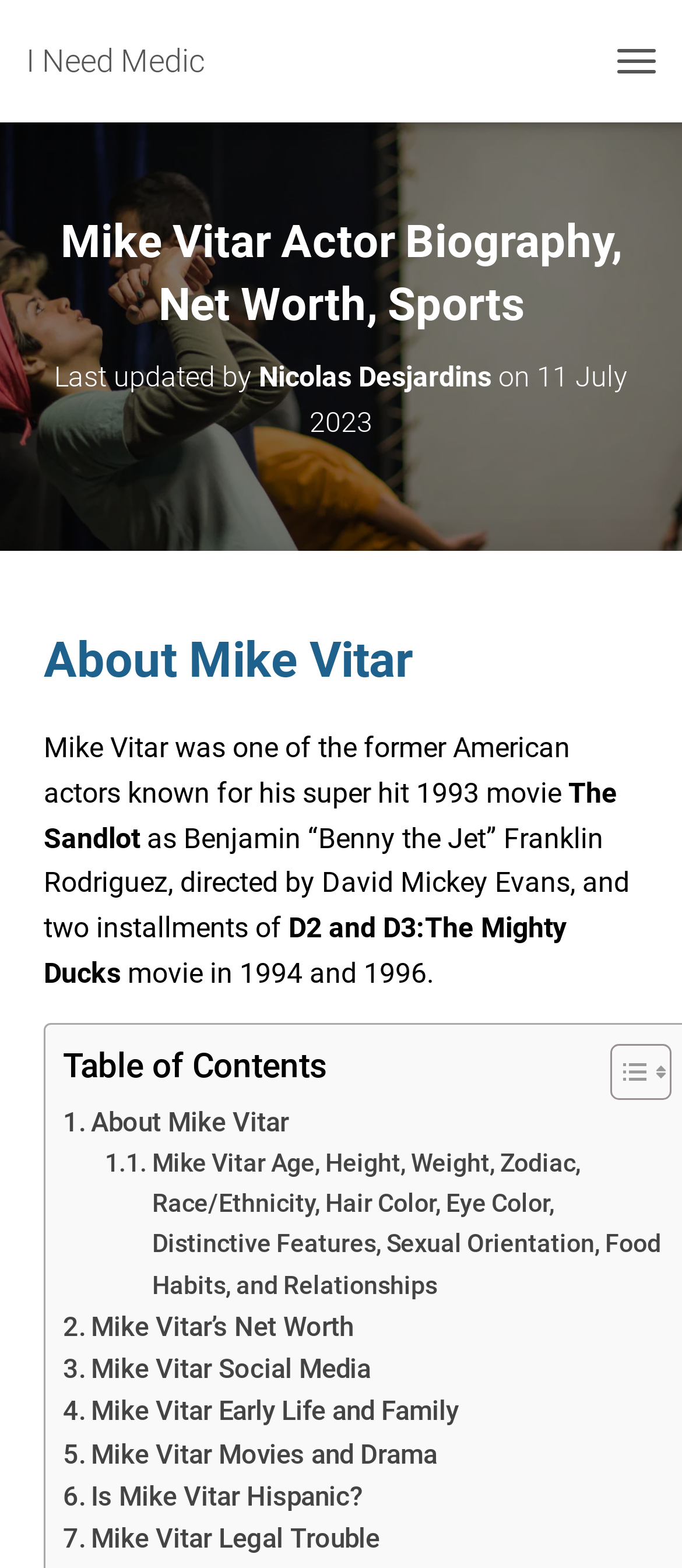What is Mike Vitar known for?
Using the image, provide a concise answer in one word or a short phrase.

The Sandlot